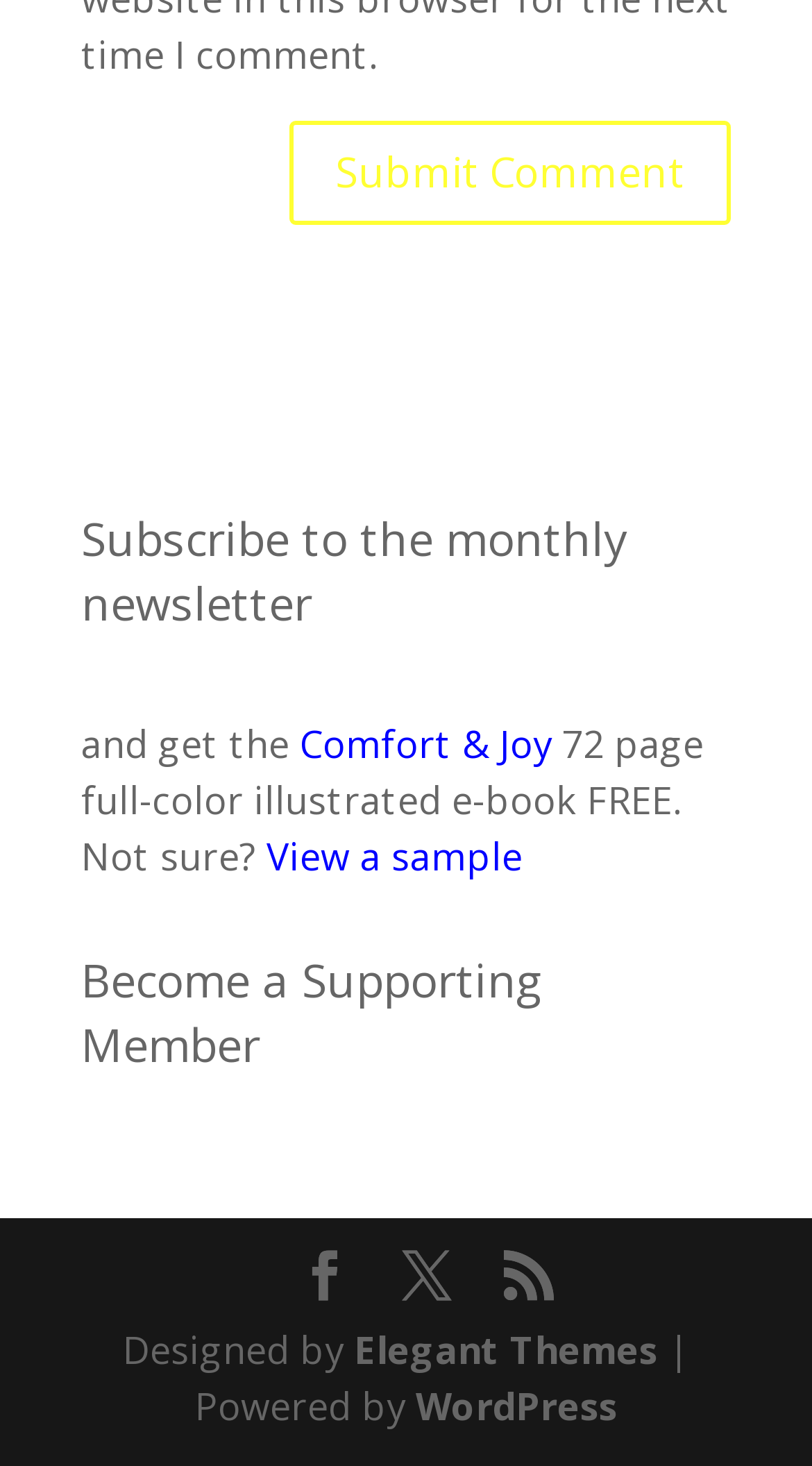What is the purpose of the 'Submit Comment' button?
Please utilize the information in the image to give a detailed response to the question.

The question can be answered by looking at the button with the text 'Submit Comment'. The purpose of this button is to allow users to submit their comments, likely in response to a newsletter or article.